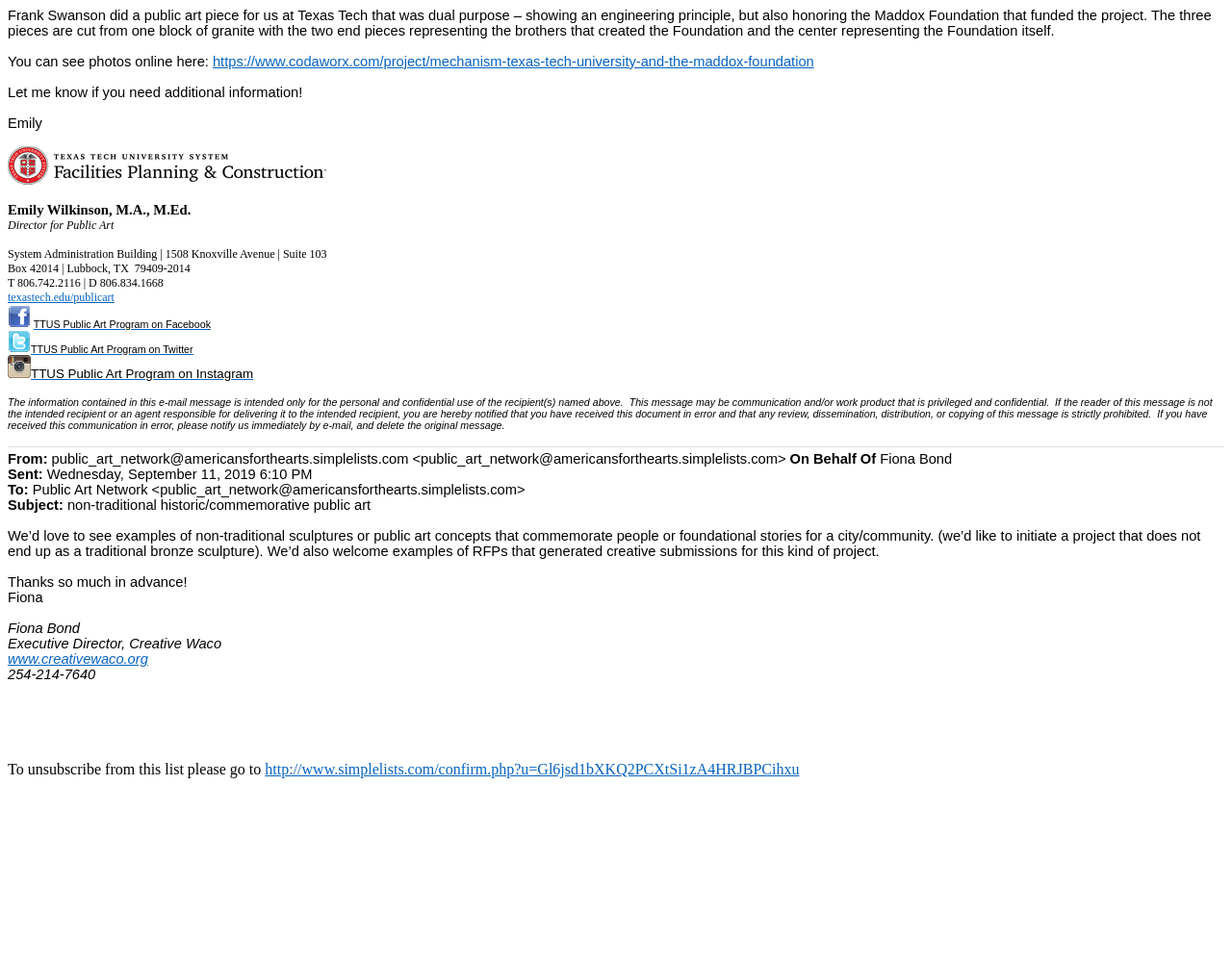Pinpoint the bounding box coordinates for the area that should be clicked to perform the following instruction: "Unsubscribe from the email list".

[0.215, 0.791, 0.649, 0.808]